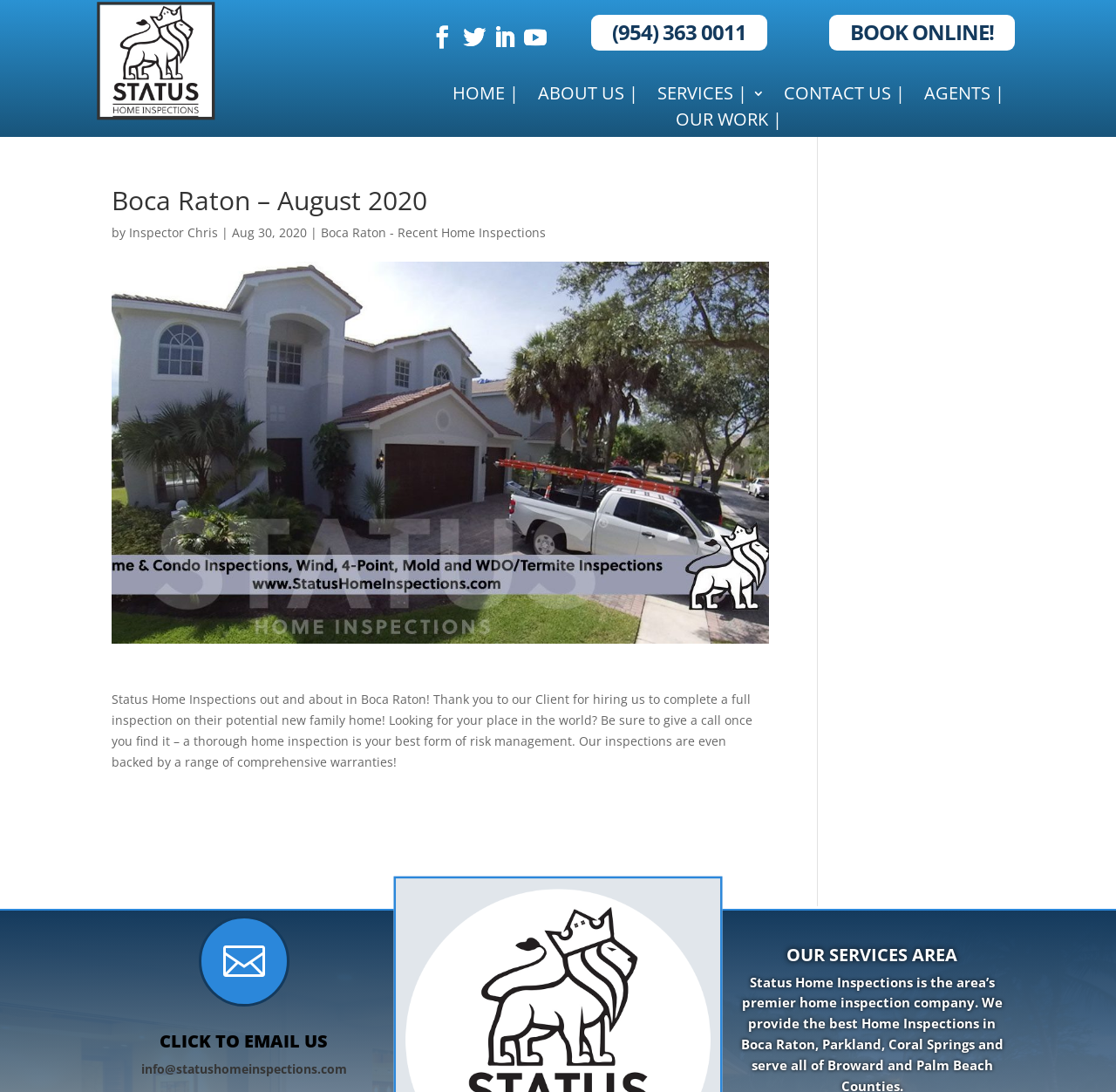Who is the inspector mentioned in the article?
Look at the image and respond with a single word or a short phrase.

Inspector Chris